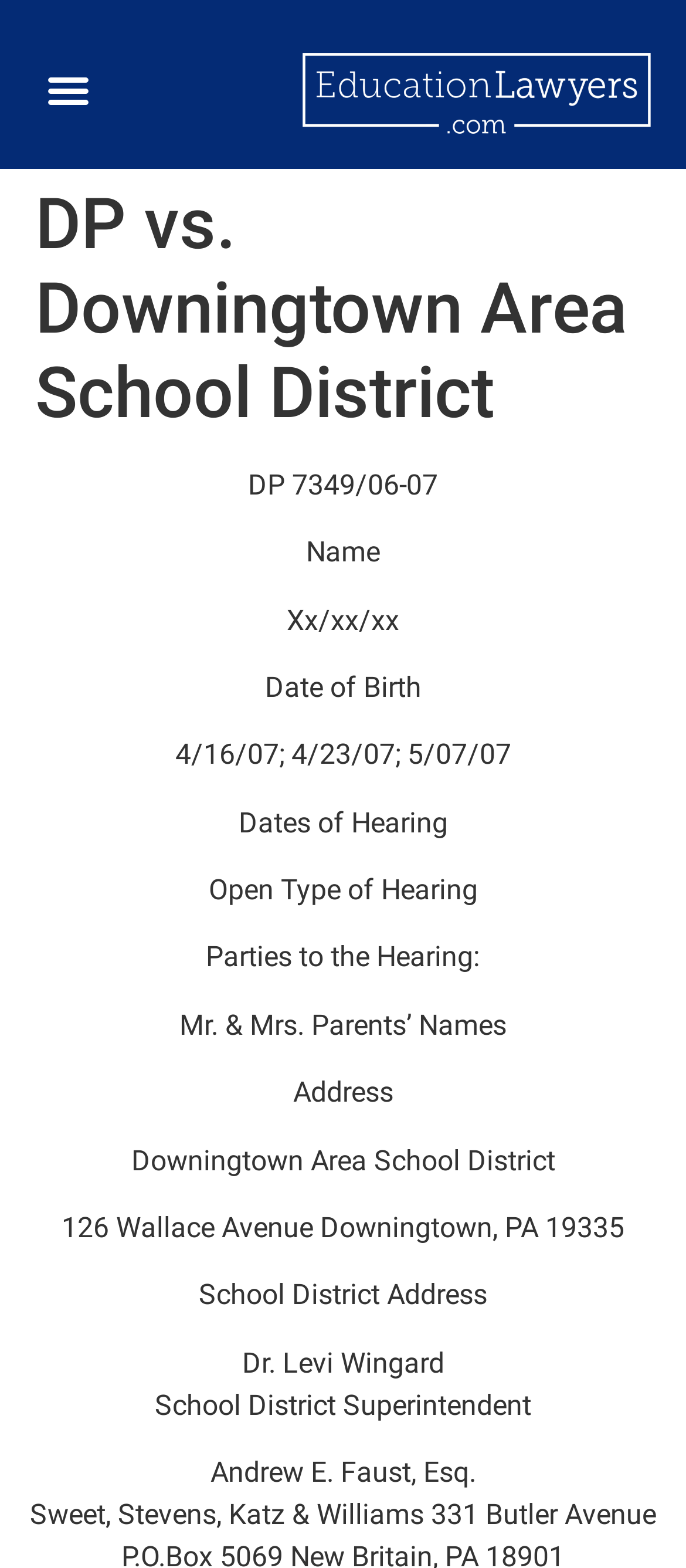Determine the main heading text of the webpage.

DP vs. Downingtown Area School District